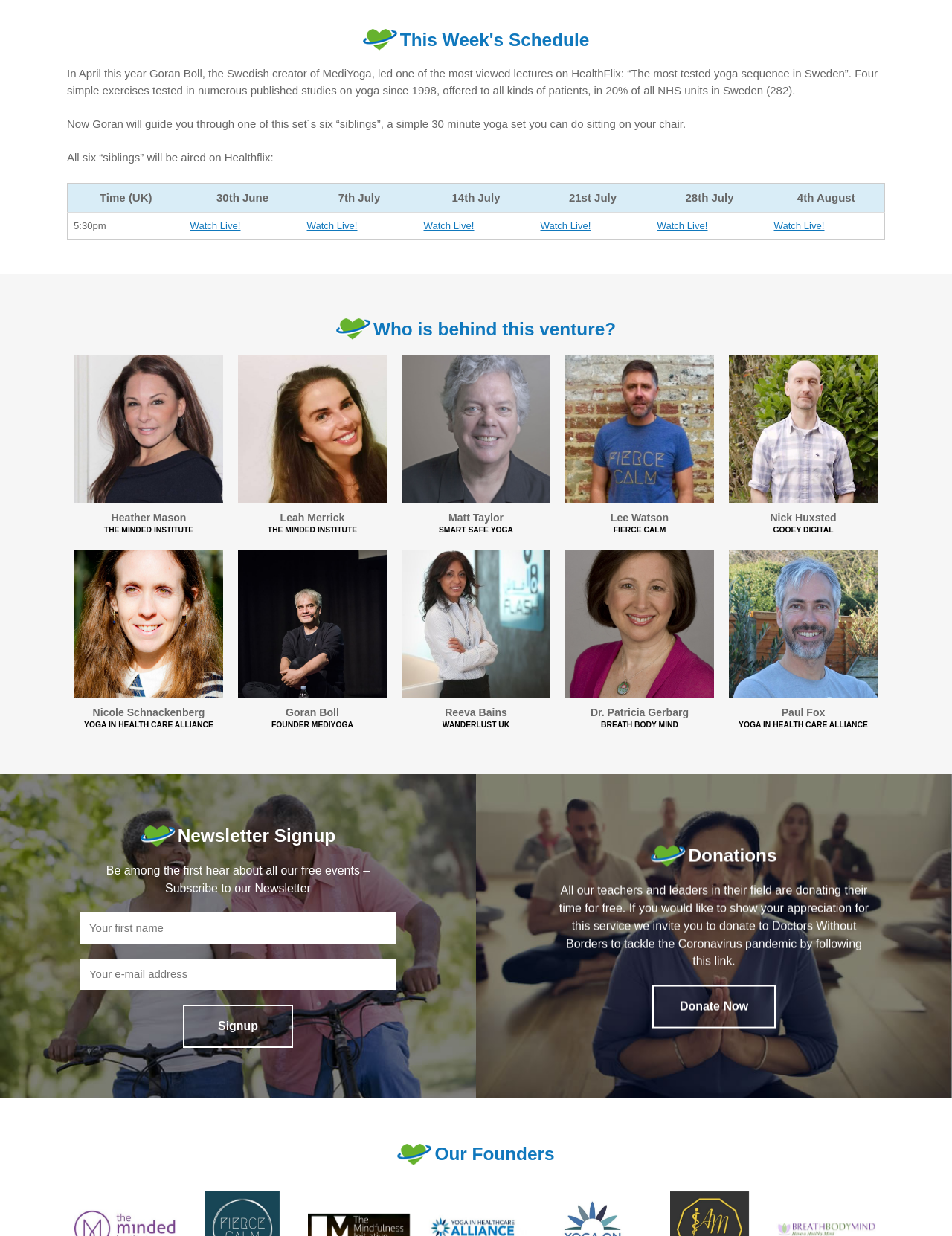Who led a lecture on HealthFlix?
Use the screenshot to answer the question with a single word or phrase.

Goran Boll